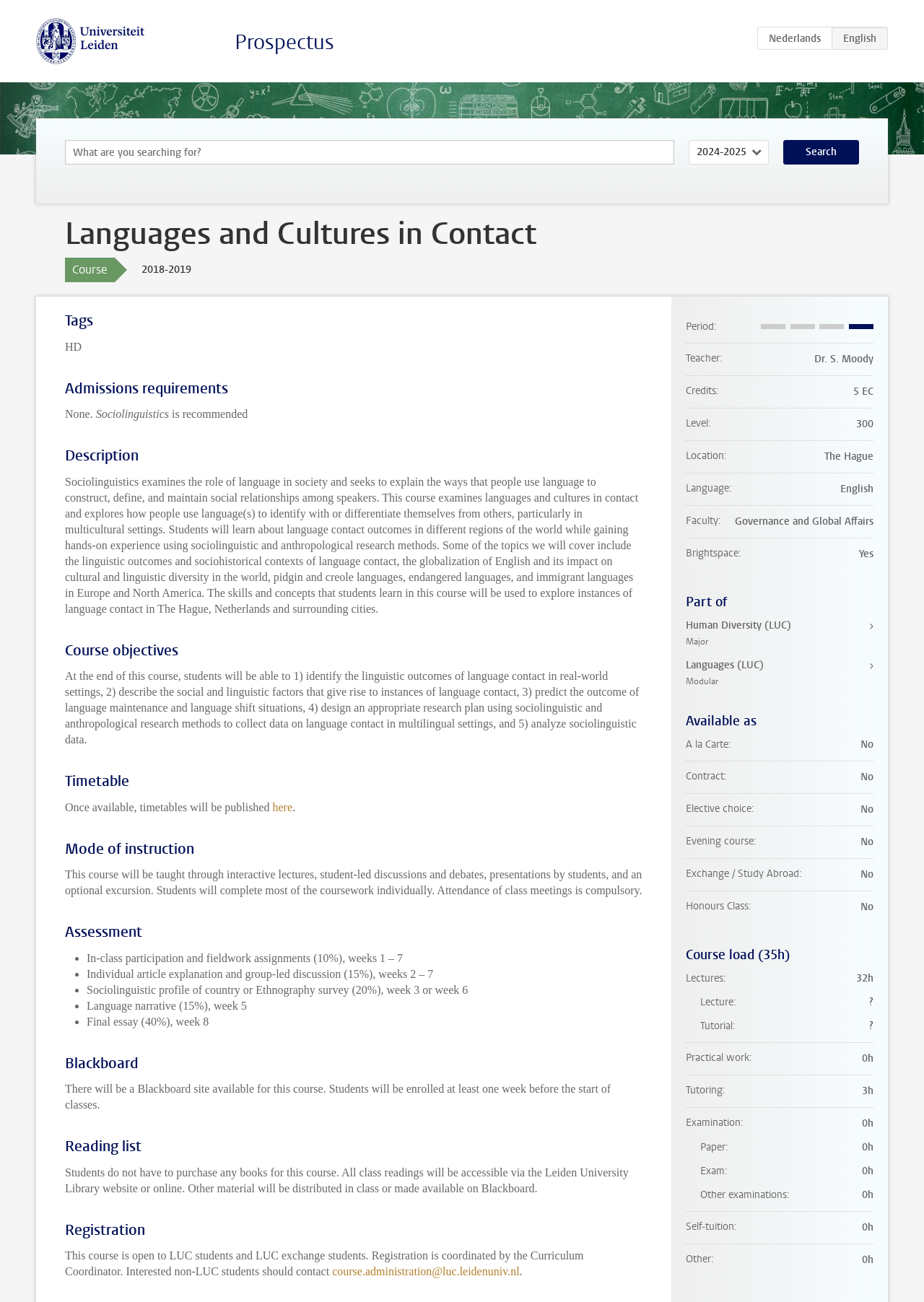Give a one-word or one-phrase response to the question:
What is the academic year of the course?

2018-2019